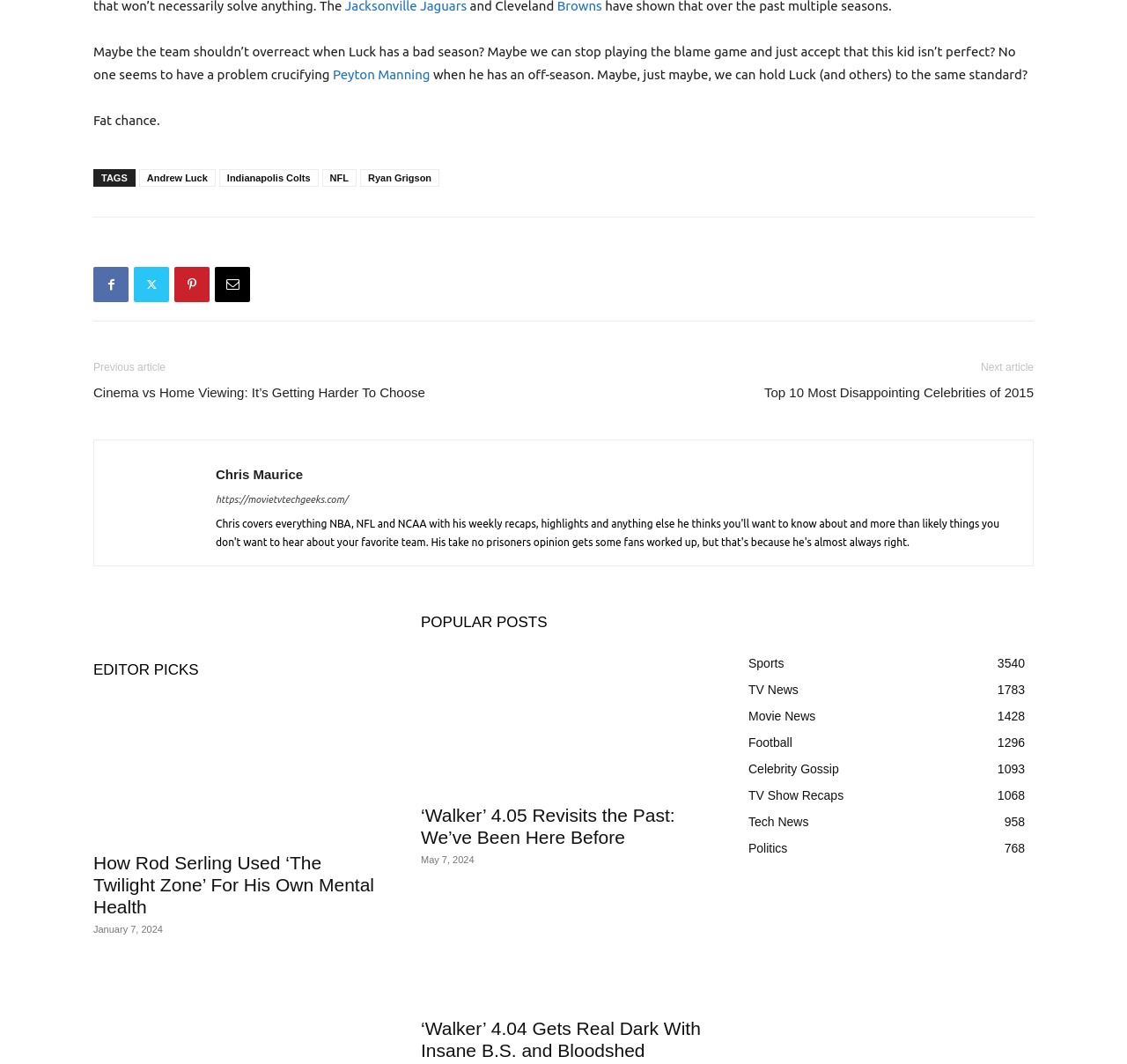From the webpage screenshot, identify the region described by Facebook. Provide the bounding box coordinates as (top-left x, top-left y, bottom-right x, bottom-right y), with each value being a floating point number between 0 and 1.

[0.083, 0.251, 0.114, 0.284]